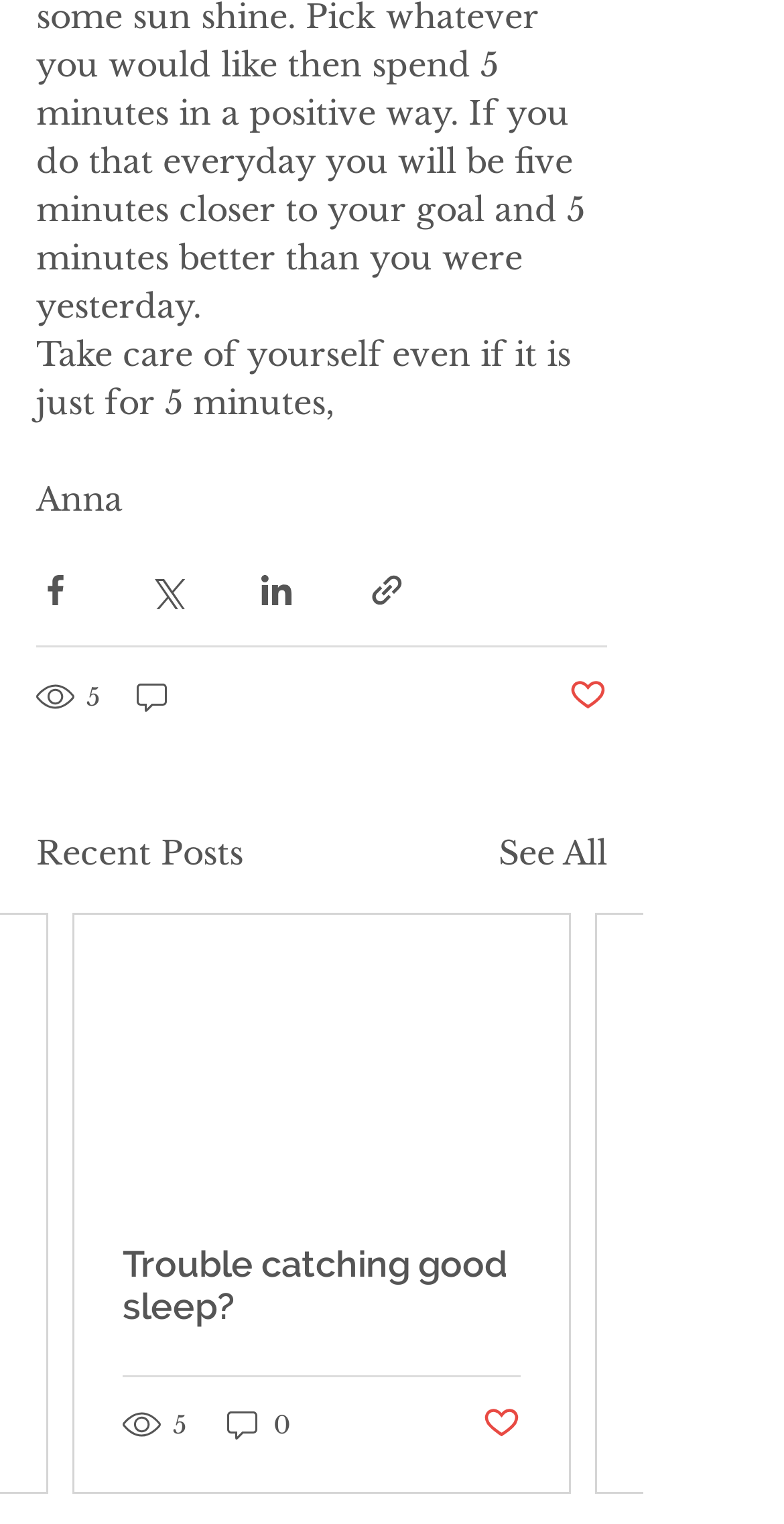Based on the image, provide a detailed response to the question:
What is the topic of the second post?

The second post is about 'Trouble catching good sleep', as indicated by the link text 'Trouble catching good sleep?'.